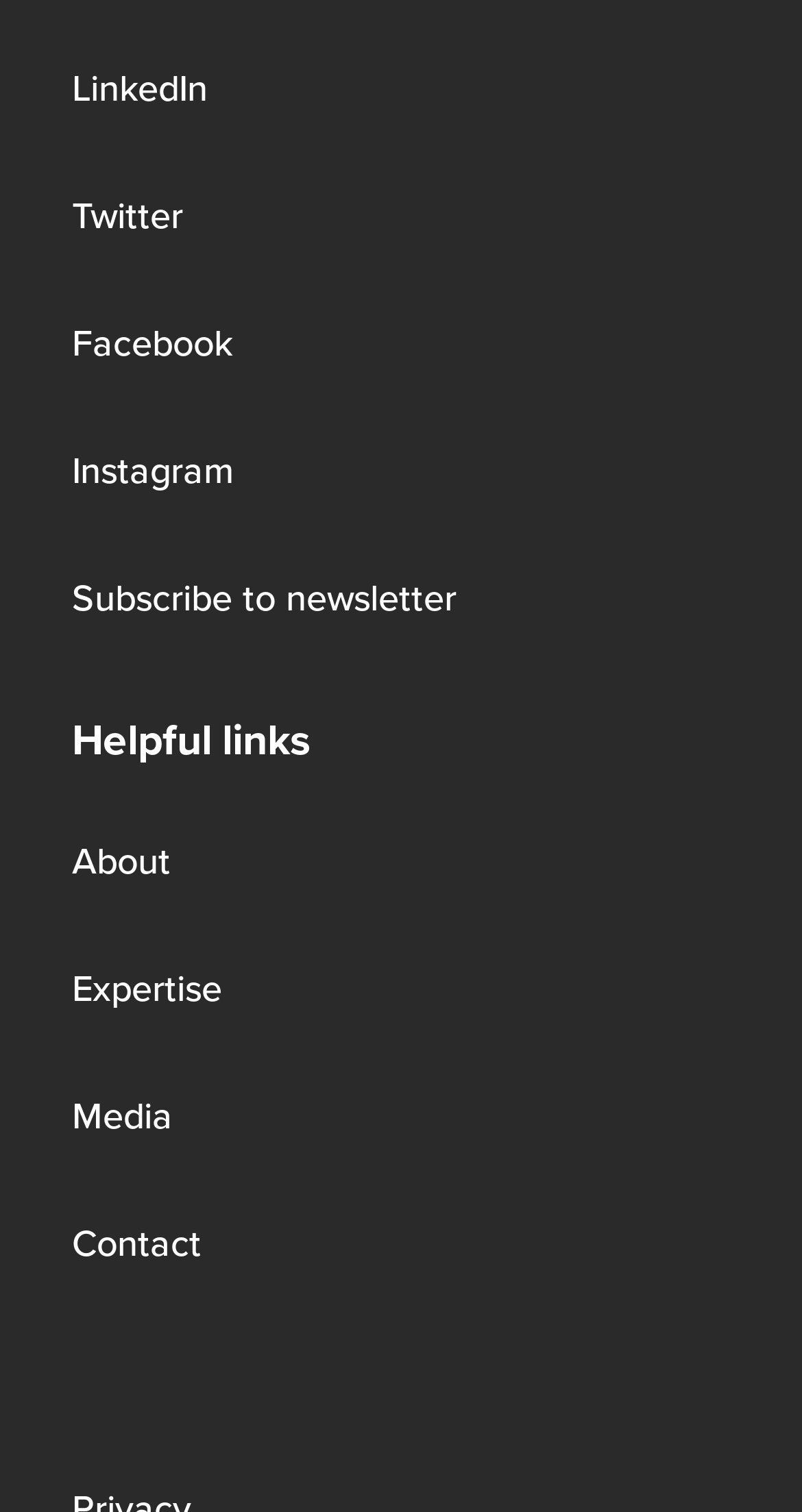Please give a succinct answer using a single word or phrase:
What is the position of the 'Subscribe to newsletter' link?

Above 'Helpful links'